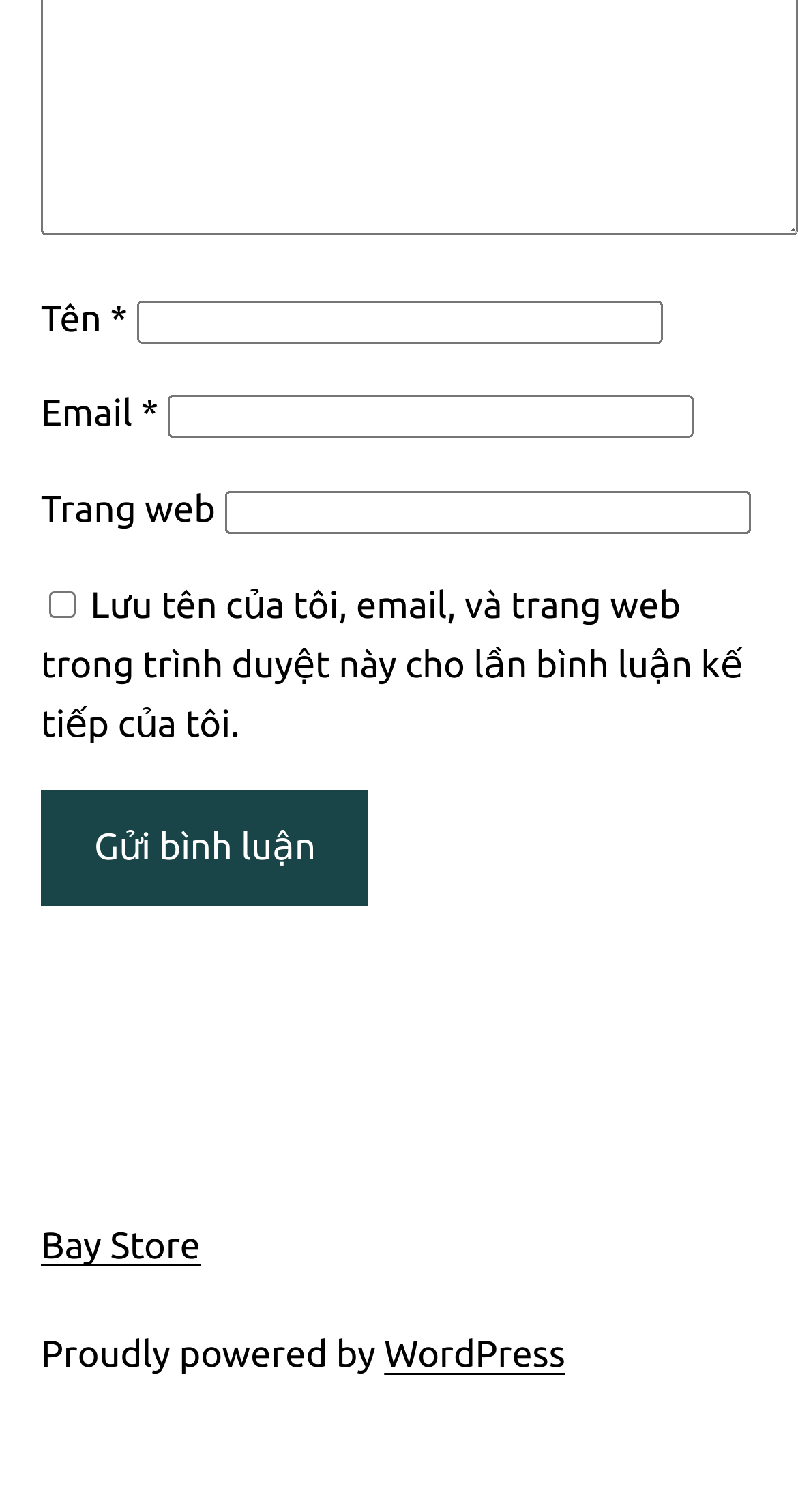What is the label of the first text box?
Please provide a full and detailed response to the question.

The first text box has a label 'Tên' which is a Vietnamese word meaning 'Name'. This can be inferred from the StaticText element with ID 234 and OCR text 'Tên'.